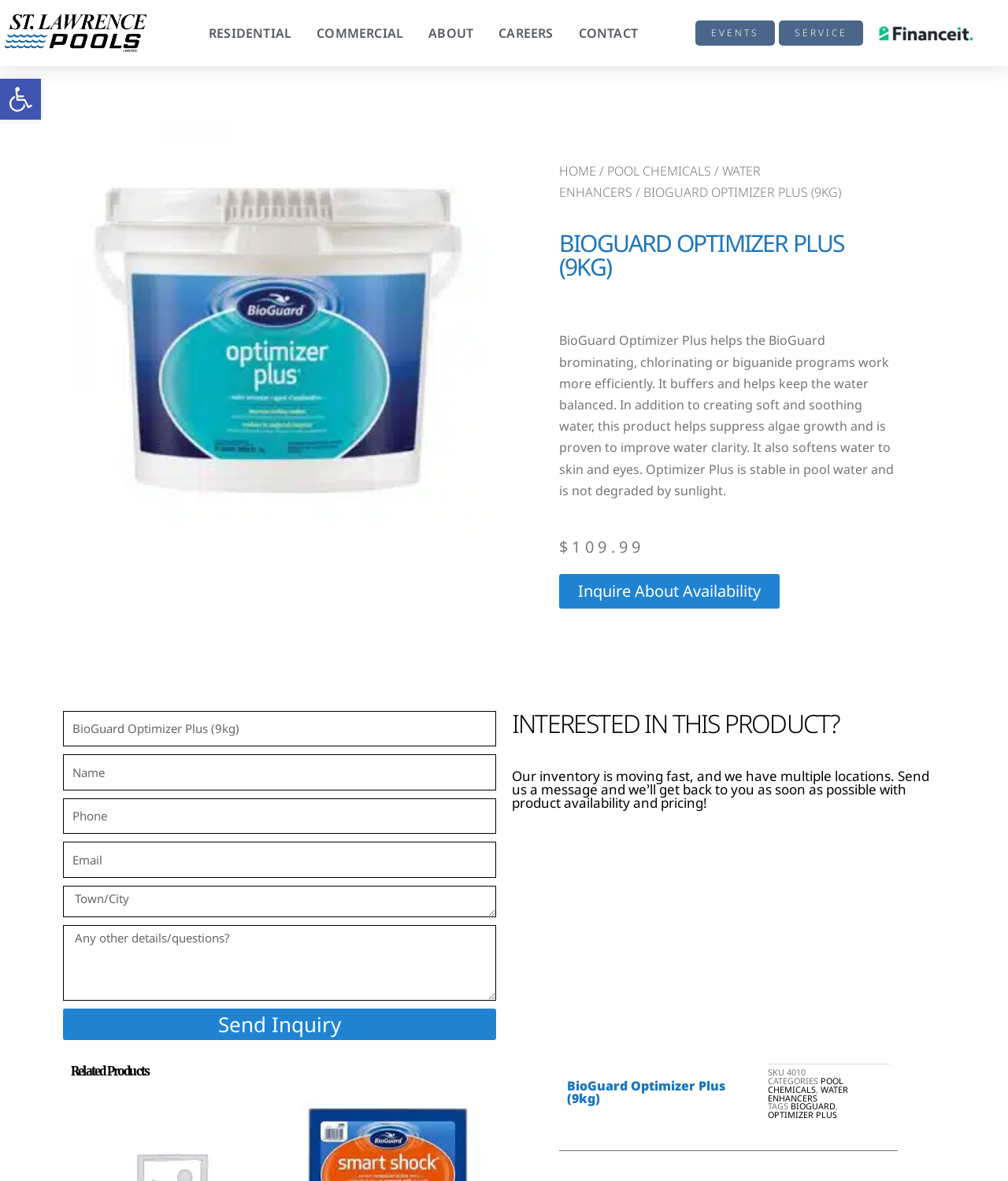How much does the product cost?
From the image, respond using a single word or phrase.

$109.99